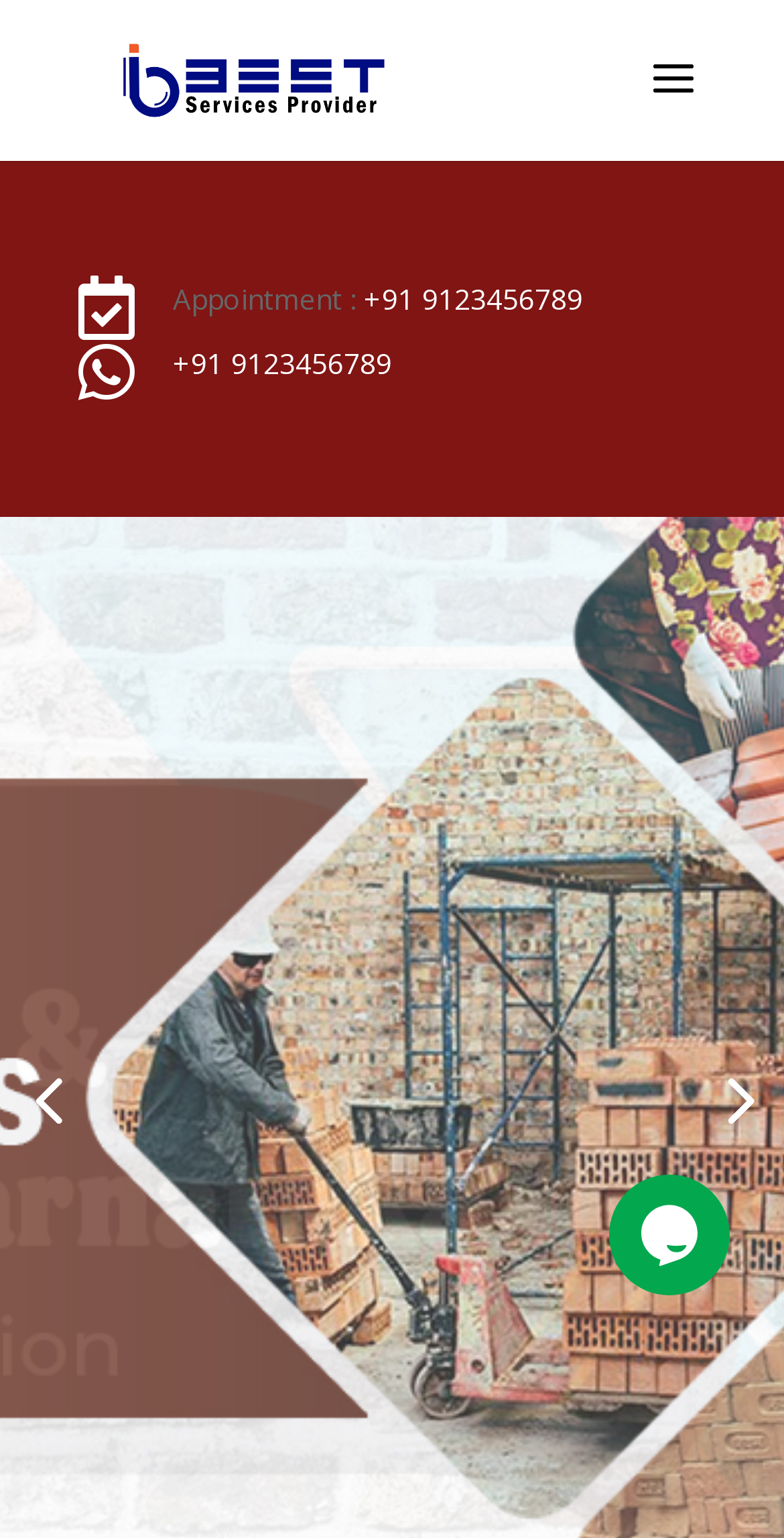Use a single word or phrase to answer the question:
What is the rating of the service provider?

4 or 5